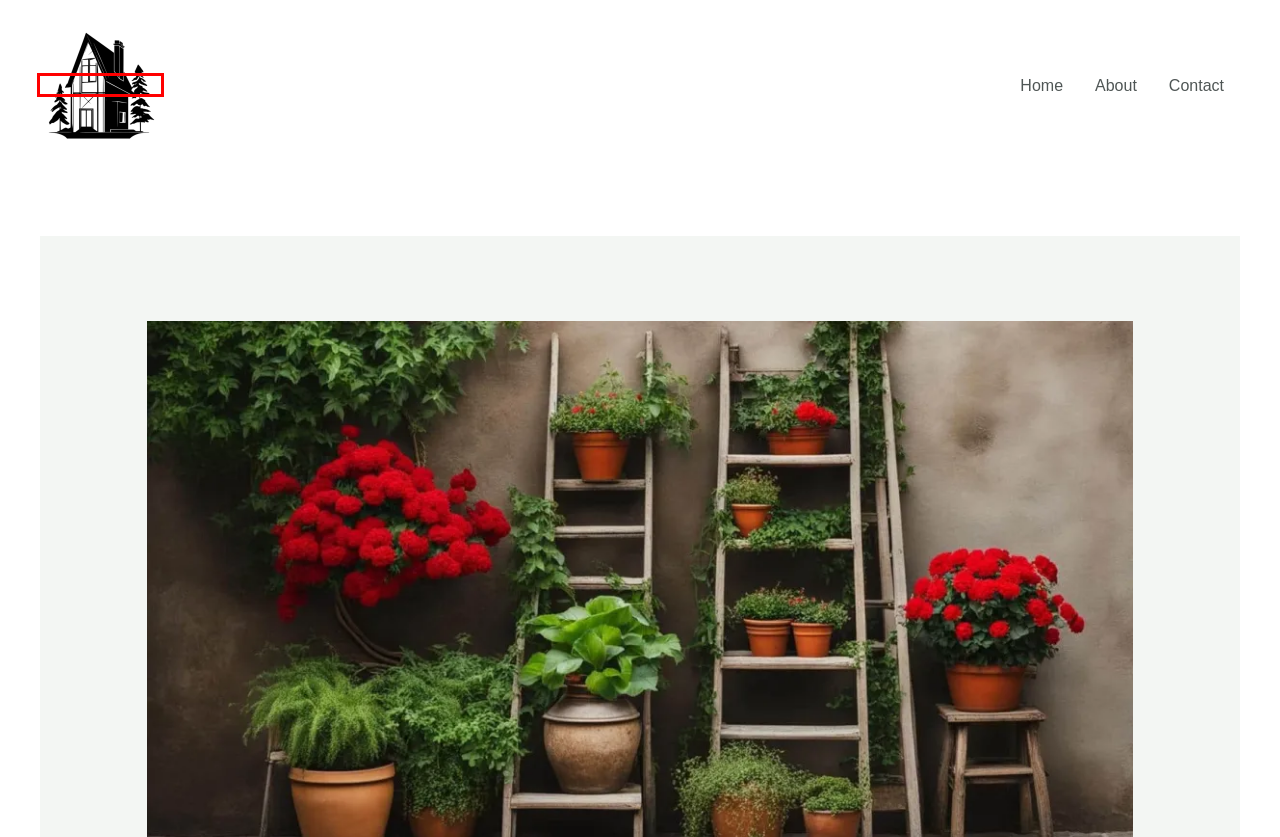Analyze the screenshot of a webpage featuring a red rectangle around an element. Pick the description that best fits the new webpage after interacting with the element inside the red bounding box. Here are the candidates:
A. Contact - dreamitbuilditloveit.net
B. Maximizing Style in Limited Space: Chic Townhouse Renovation Tips
C. Home - dreamitbuilditloveit.net
D. dreamitbuilditloveit.net, Author at dreamitbuilditloveit.net
E. 8 Essential DIY Wall Painting Tips for Home Renovations
F. DIY Projects for a Minimalist Home Decor
G. About - dreamitbuilditloveit.net
H. Designing a Minimalist Home Office

C